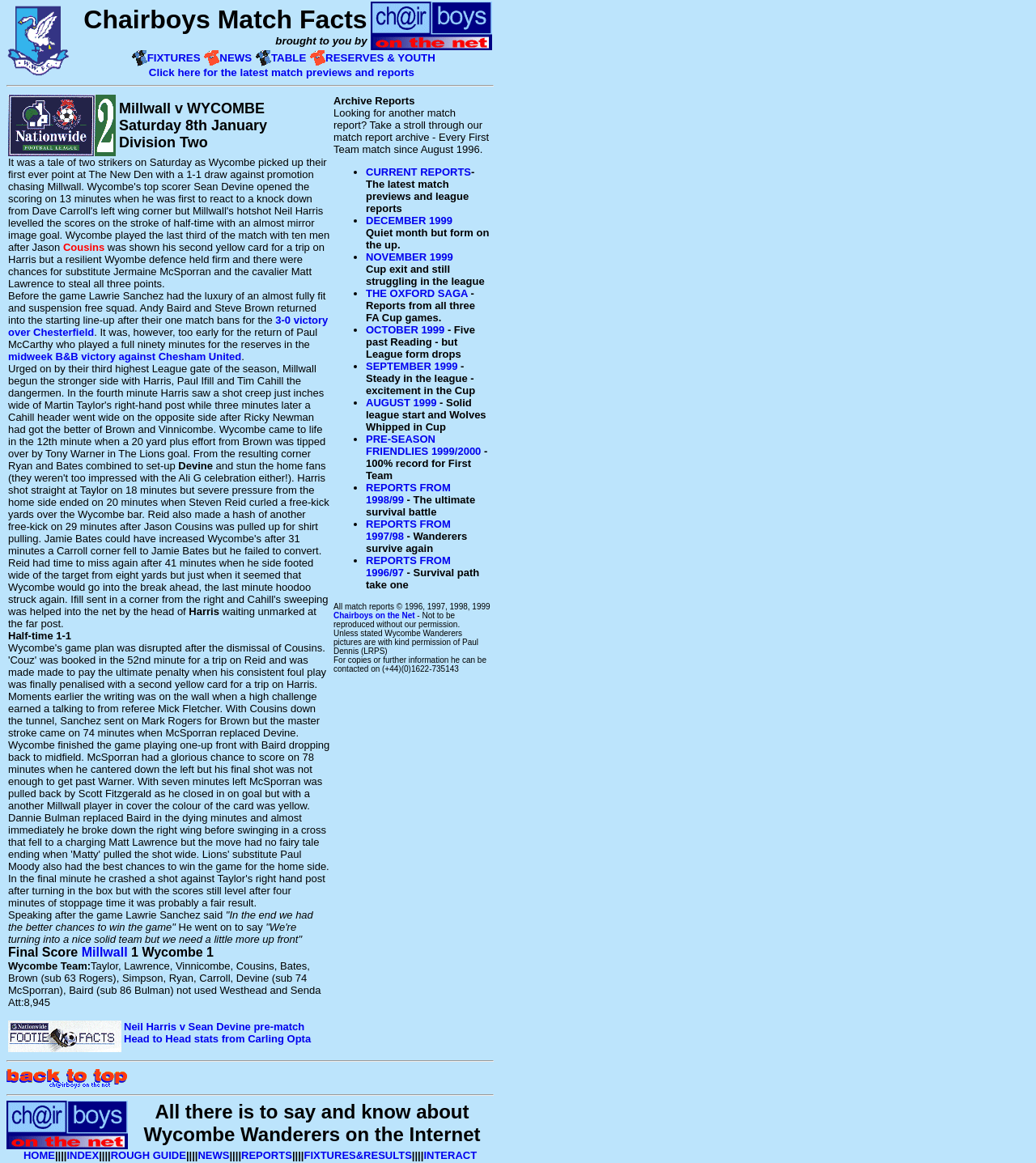What is the date of the match?
Using the image as a reference, give a one-word or short phrase answer.

Saturday 8th January